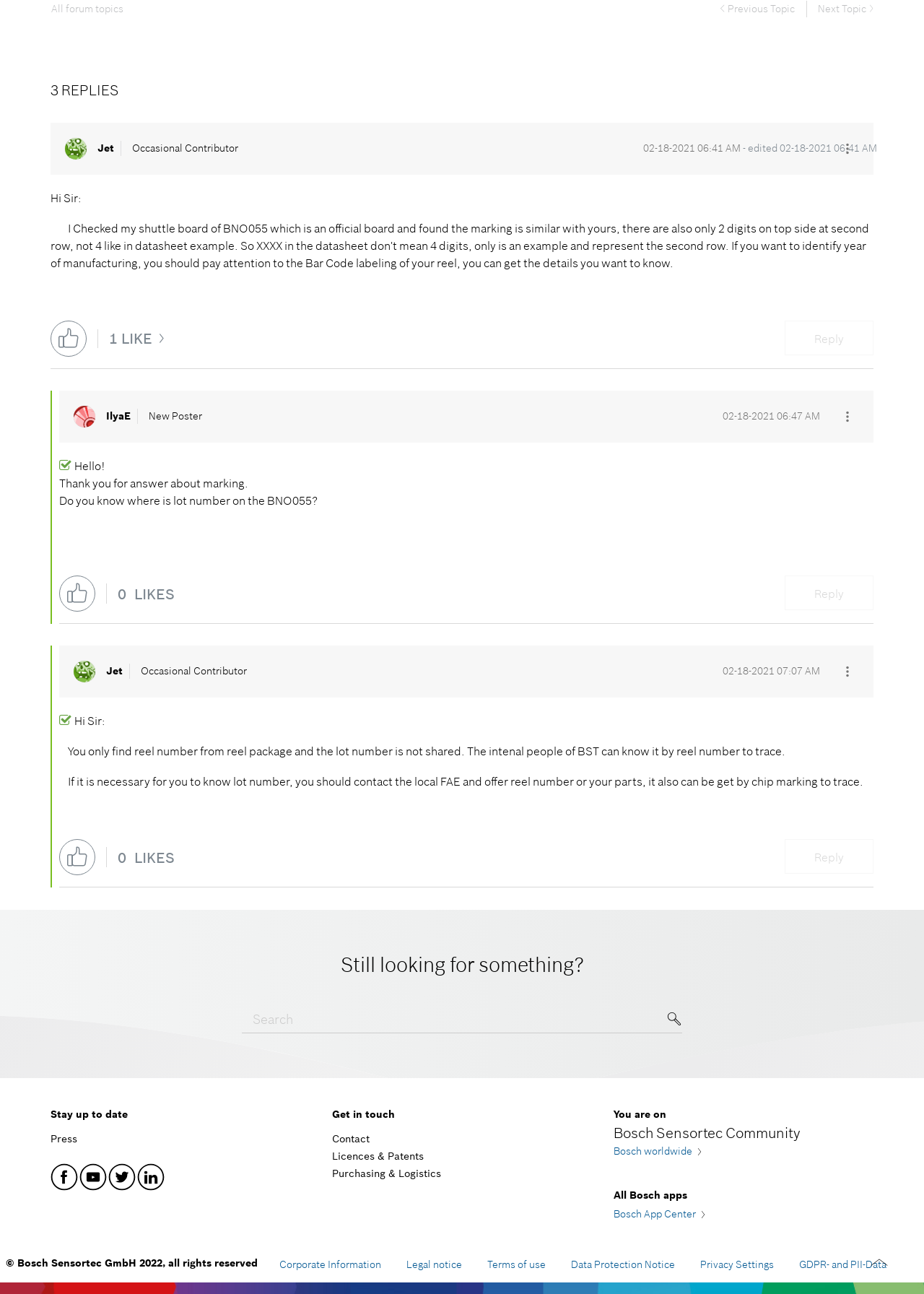Please specify the bounding box coordinates of the clickable region to carry out the following instruction: "Give likes to this post". The coordinates should be four float numbers between 0 and 1, in the format [left, top, right, bottom].

[0.118, 0.254, 0.177, 0.269]